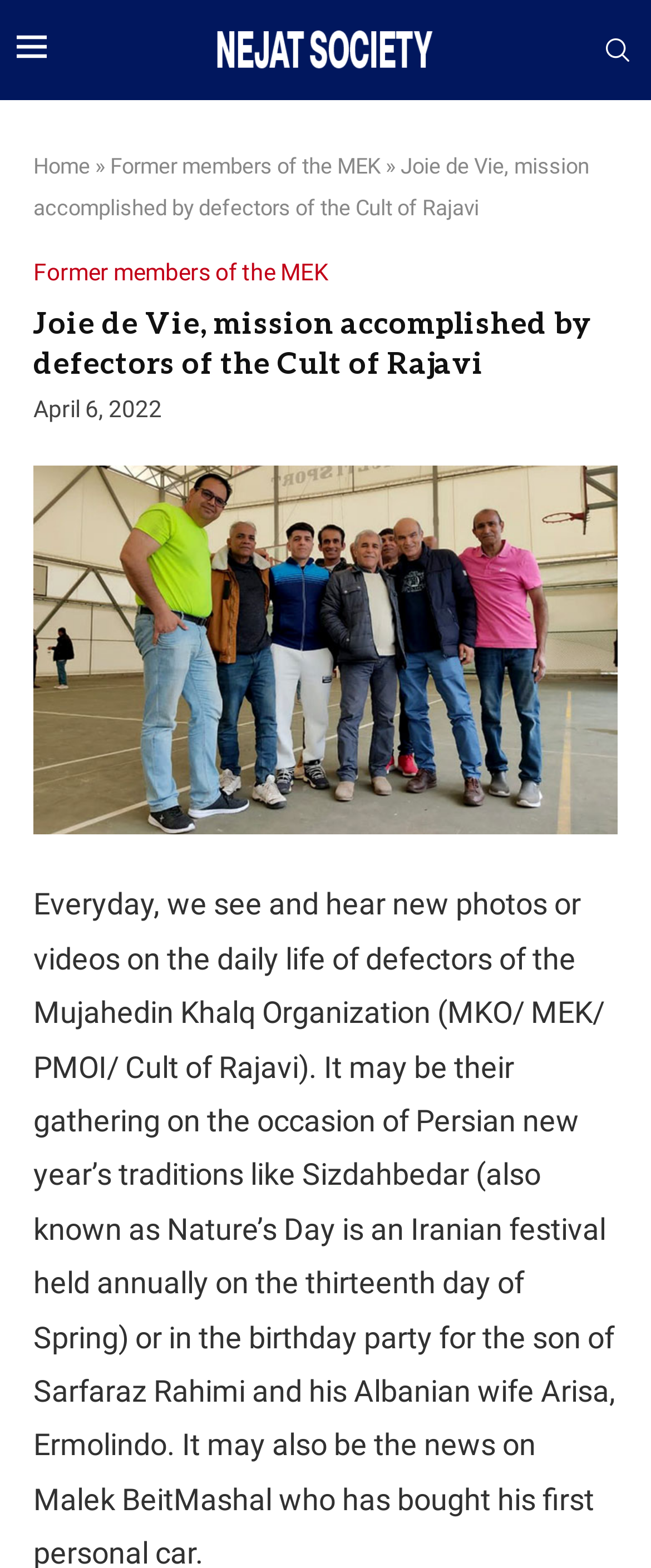Respond with a single word or phrase to the following question:
What is the date of the article?

April 6, 2022